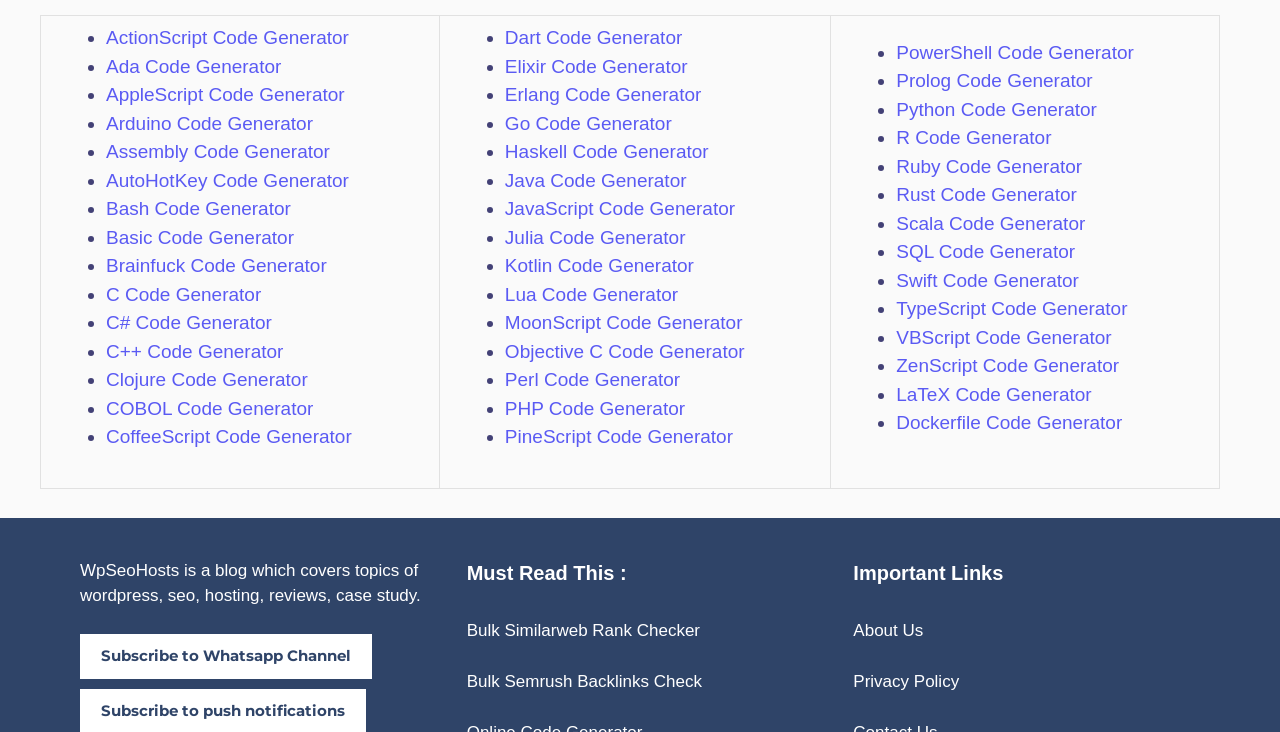Given the description: "C Code Generator", determine the bounding box coordinates of the UI element. The coordinates should be formatted as four float numbers between 0 and 1, [left, top, right, bottom].

[0.083, 0.388, 0.204, 0.417]